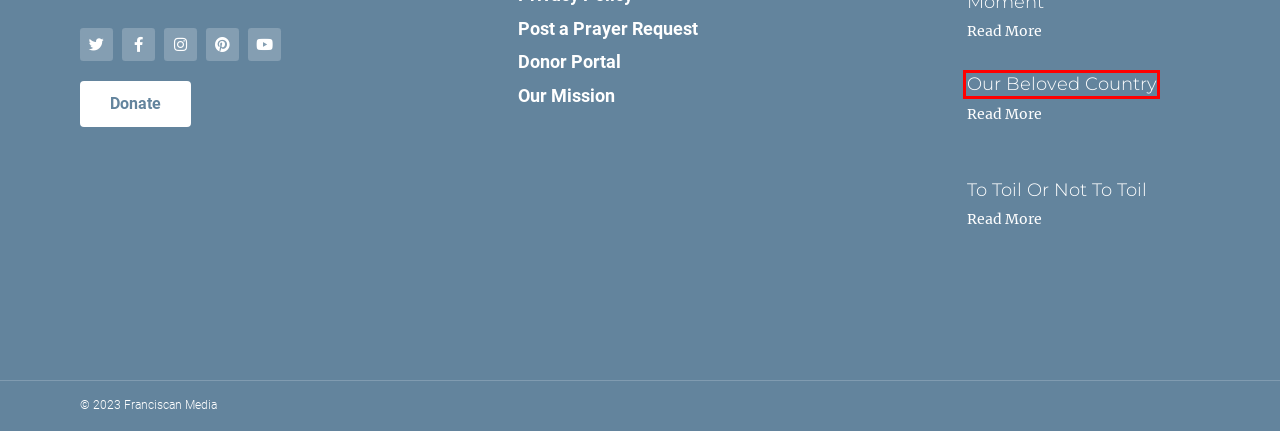Please examine the screenshot provided, which contains a red bounding box around a UI element. Select the webpage description that most accurately describes the new page displayed after clicking the highlighted element. Here are the candidates:
A. The Chalice of Your Heart | Franciscan Media
B. Our Beloved Country | Franciscan Media
C. Login - Virtuous Giving
D. To Toil or Not to Toil | Franciscan Media
E. Pat McCloskey, OFM, Author at Franciscan Media
F. Franciscan Friars | Meet the Friars from The Province of Our Lady of Guadalupe
G. Contact Us | Franciscan Media
H. Make a Prayer Request | St Anthony Shrine

B